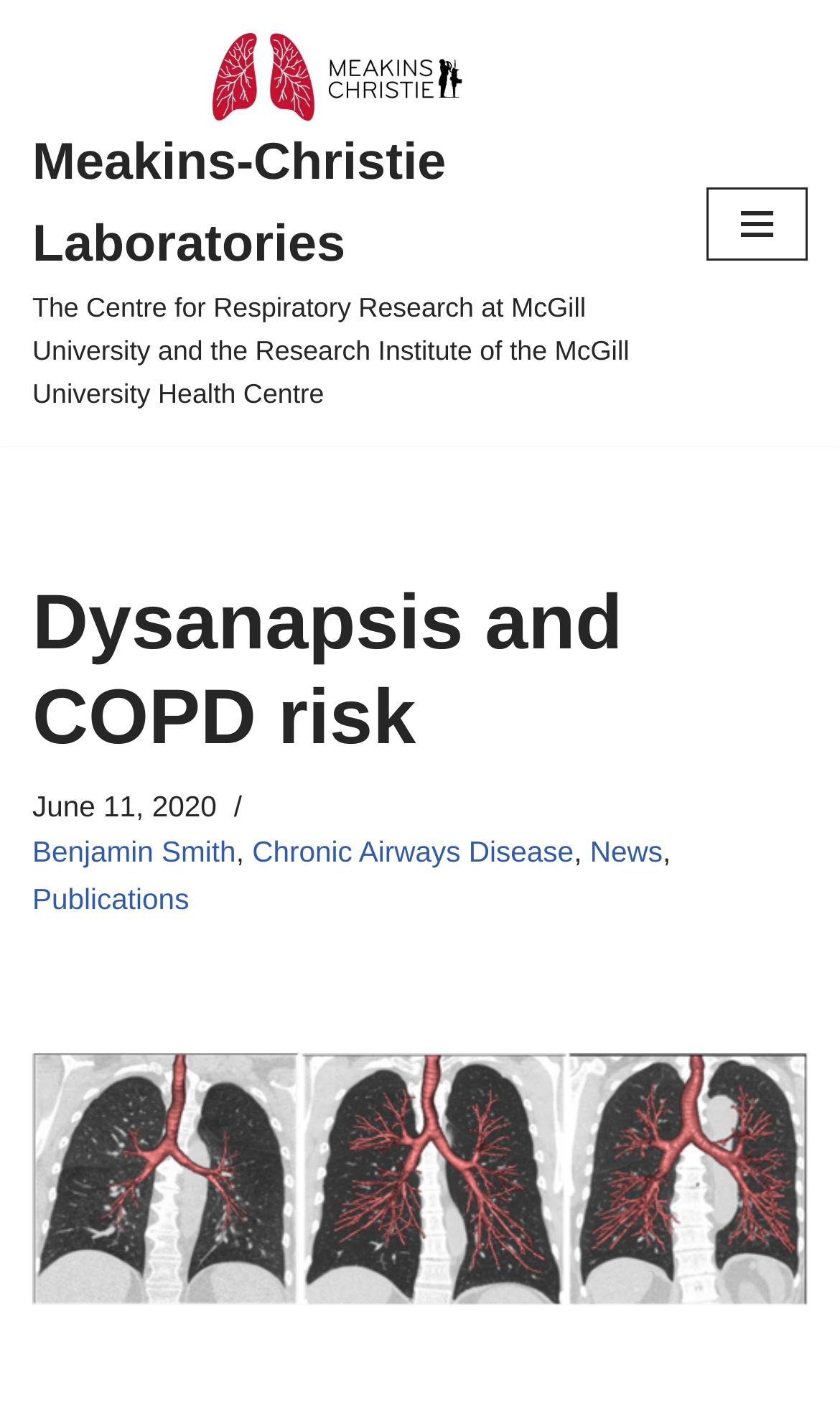Identify the bounding box of the UI element described as follows: "Benjamin Smith". Provide the coordinates as four float numbers in the range of 0 to 1 [left, top, right, bottom].

[0.038, 0.596, 0.281, 0.619]